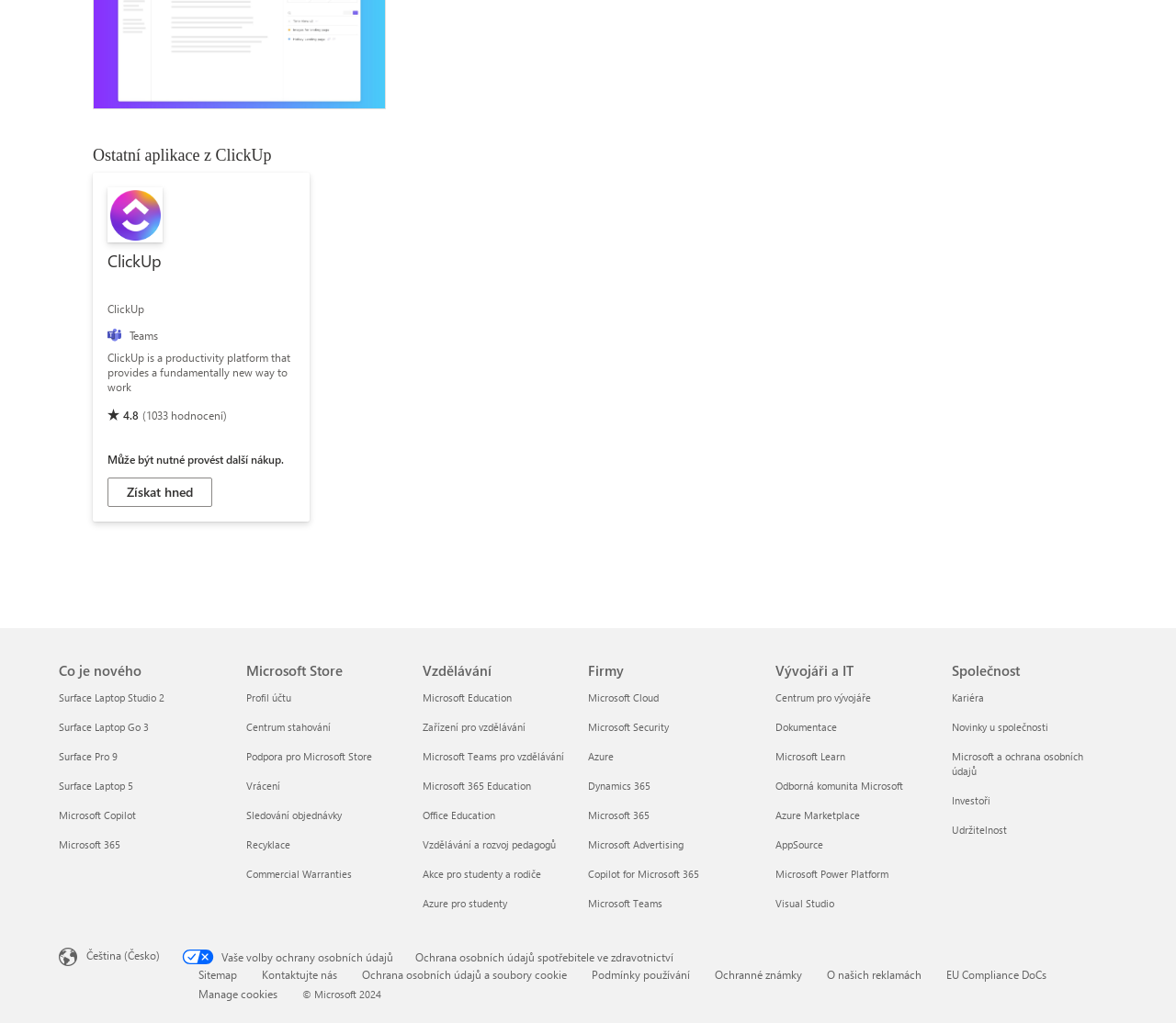Locate the bounding box coordinates of the clickable region to complete the following instruction: "View 'What's new'."

[0.05, 0.614, 0.191, 0.668]